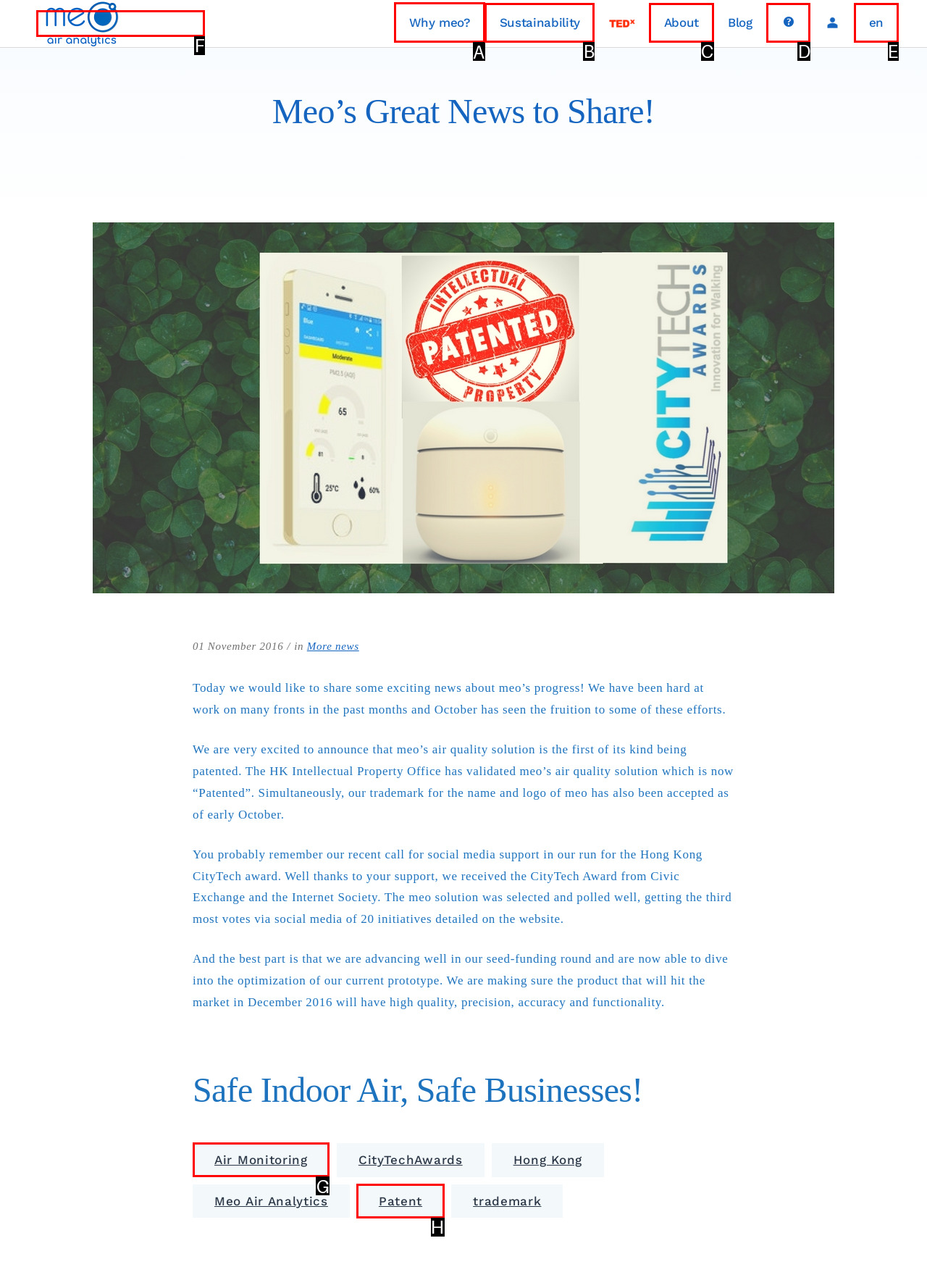Identify the correct choice to execute this task: Click on 'Why meo?'
Respond with the letter corresponding to the right option from the available choices.

A